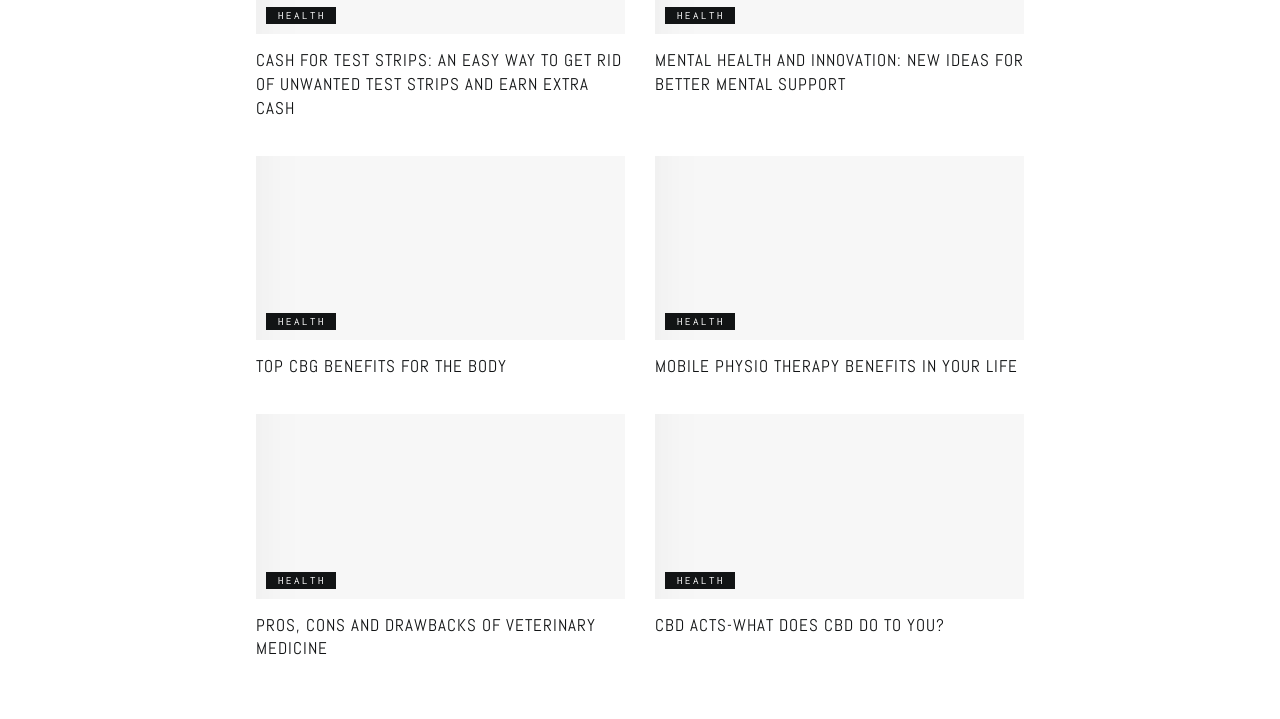Determine the bounding box coordinates for the area that should be clicked to carry out the following instruction: "Explore 'PROS, CONS AND DRAWBACKS OF VETERINARY MEDICINE'".

[0.2, 0.853, 0.488, 0.92]